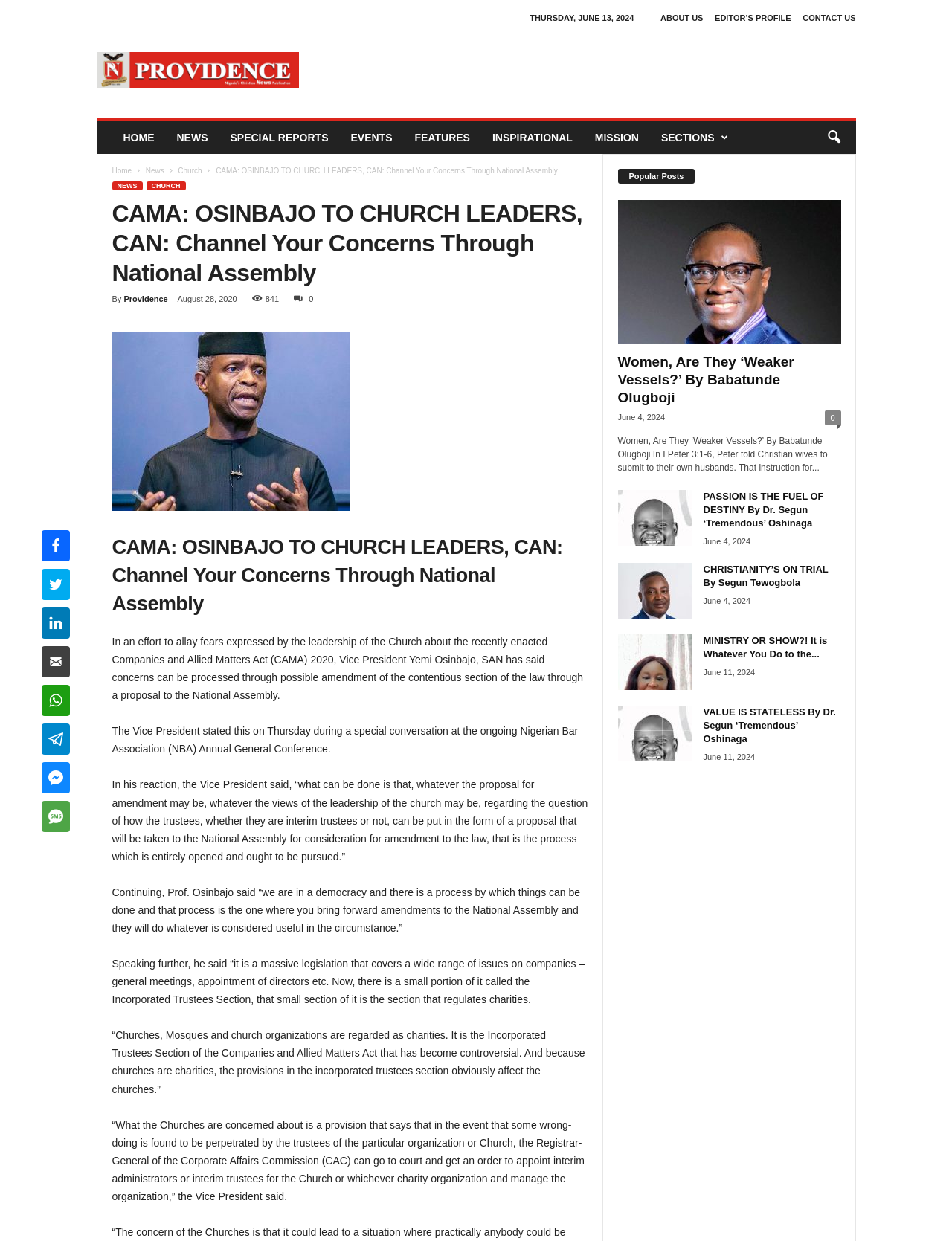Given the description of the UI element: "title="Share on LinkedIn"", predict the bounding box coordinates in the form of [left, top, right, bottom], with each value being a float between 0 and 1.

[0.043, 0.49, 0.073, 0.515]